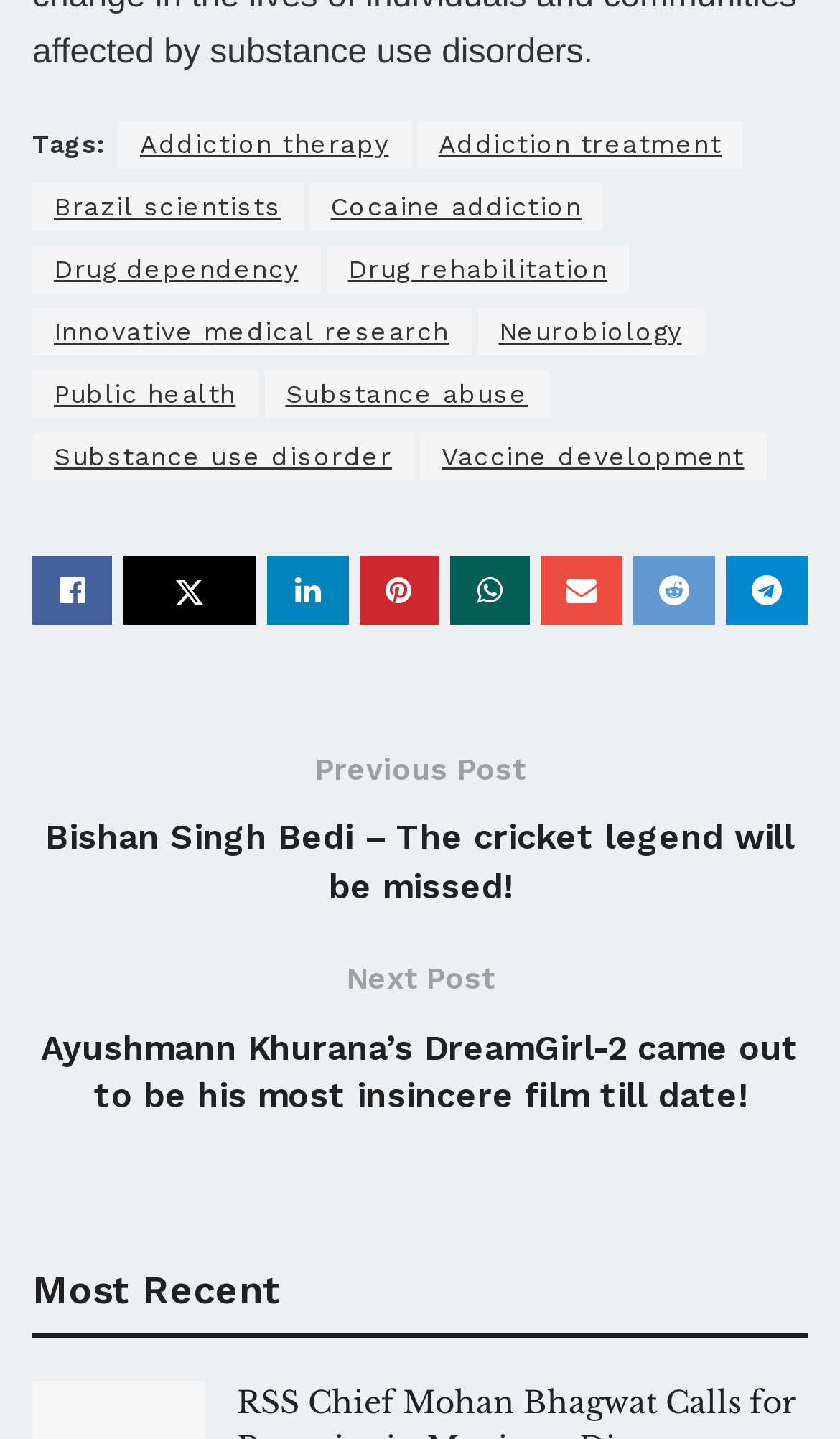Please identify the coordinates of the bounding box for the clickable region that will accomplish this instruction: "View the 'Bishan Singh Bedi – The cricket legend will be missed!' post".

[0.038, 0.518, 0.962, 0.633]